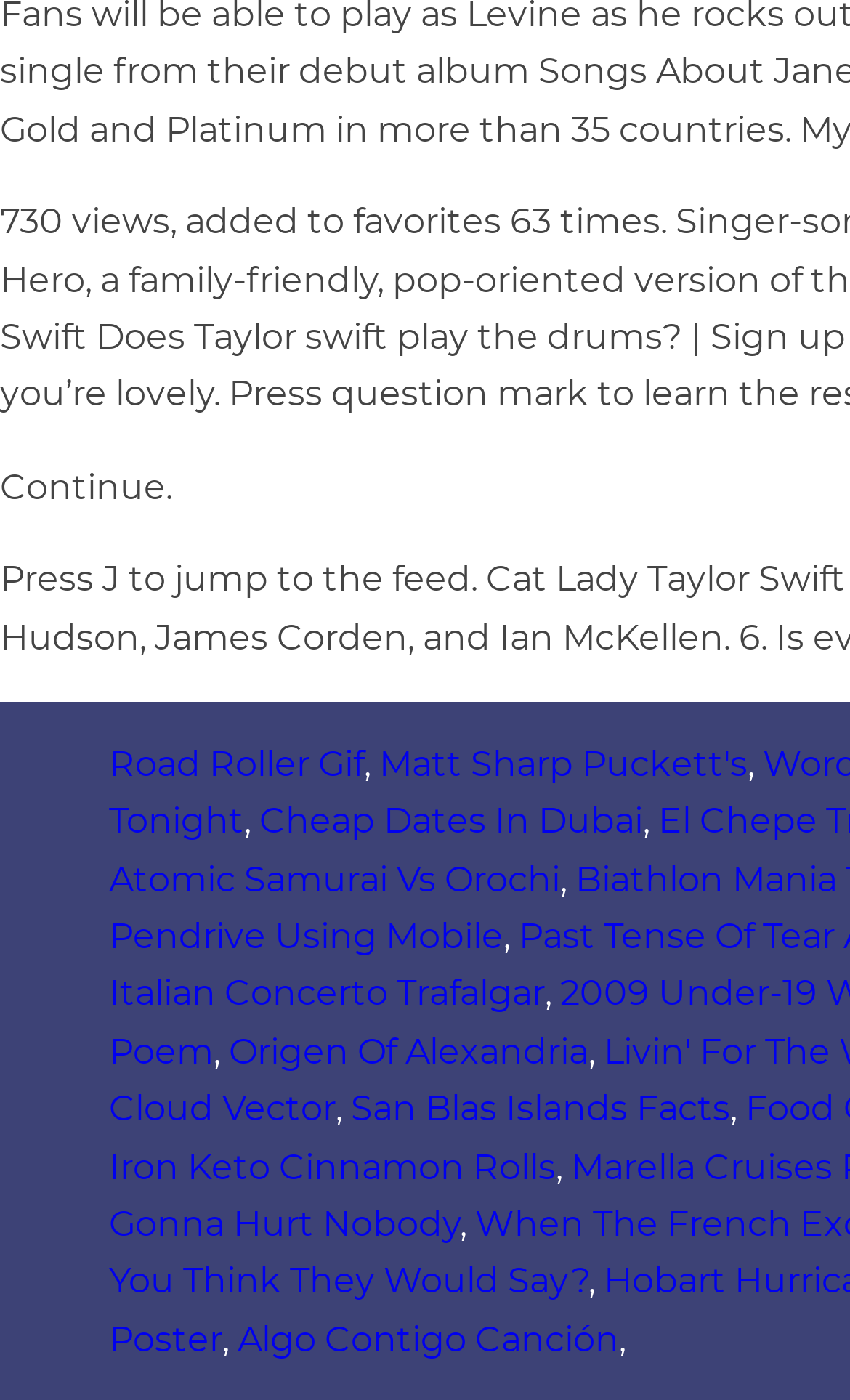Identify the bounding box of the UI element described as follows: "Origen Of Alexandria". Provide the coordinates as four float numbers in the range of 0 to 1 [left, top, right, bottom].

[0.269, 0.736, 0.692, 0.766]